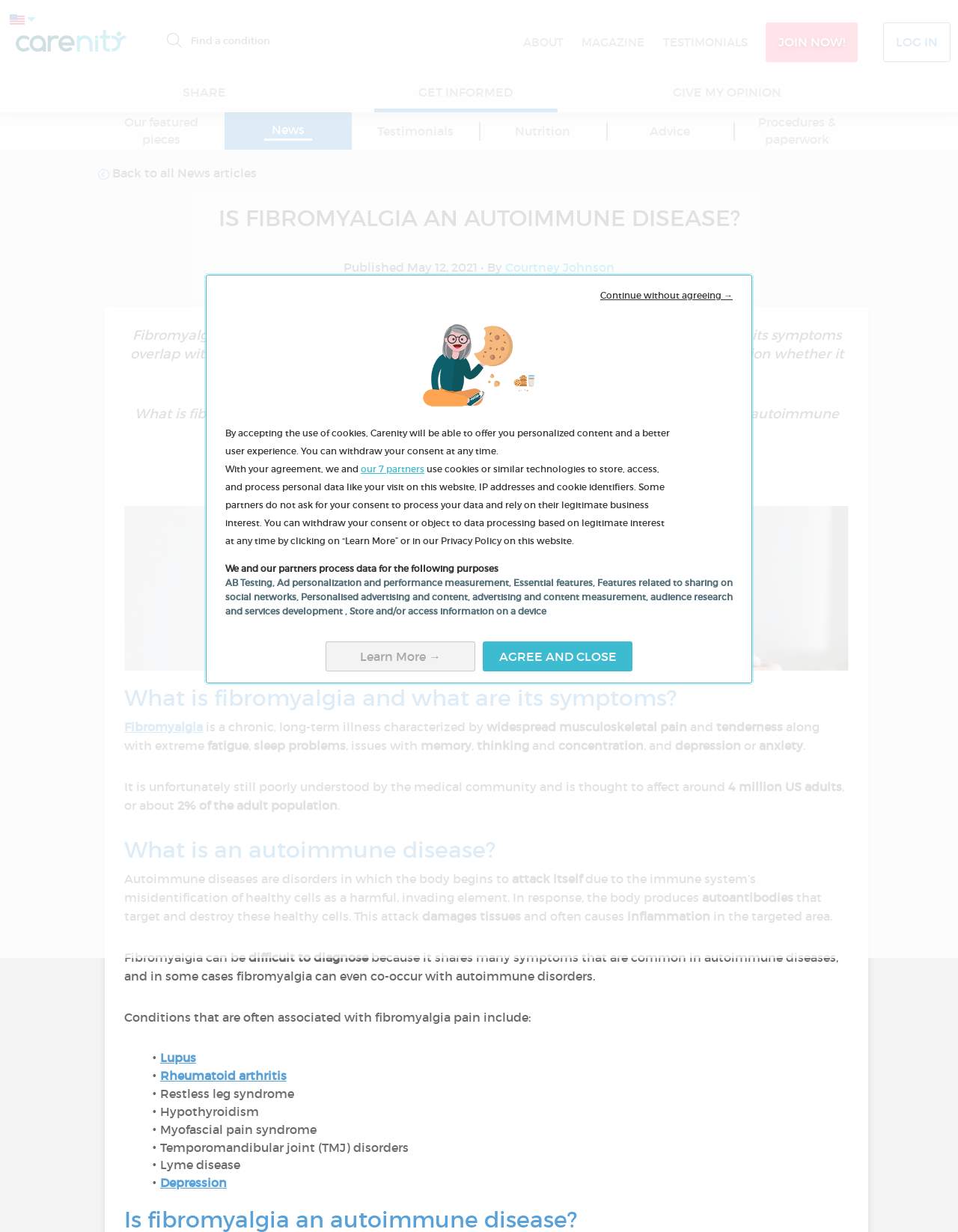Determine the bounding box coordinates of the clickable region to execute the instruction: "Click the 'LOG IN' button". The coordinates should be four float numbers between 0 and 1, denoted as [left, top, right, bottom].

[0.922, 0.018, 0.992, 0.051]